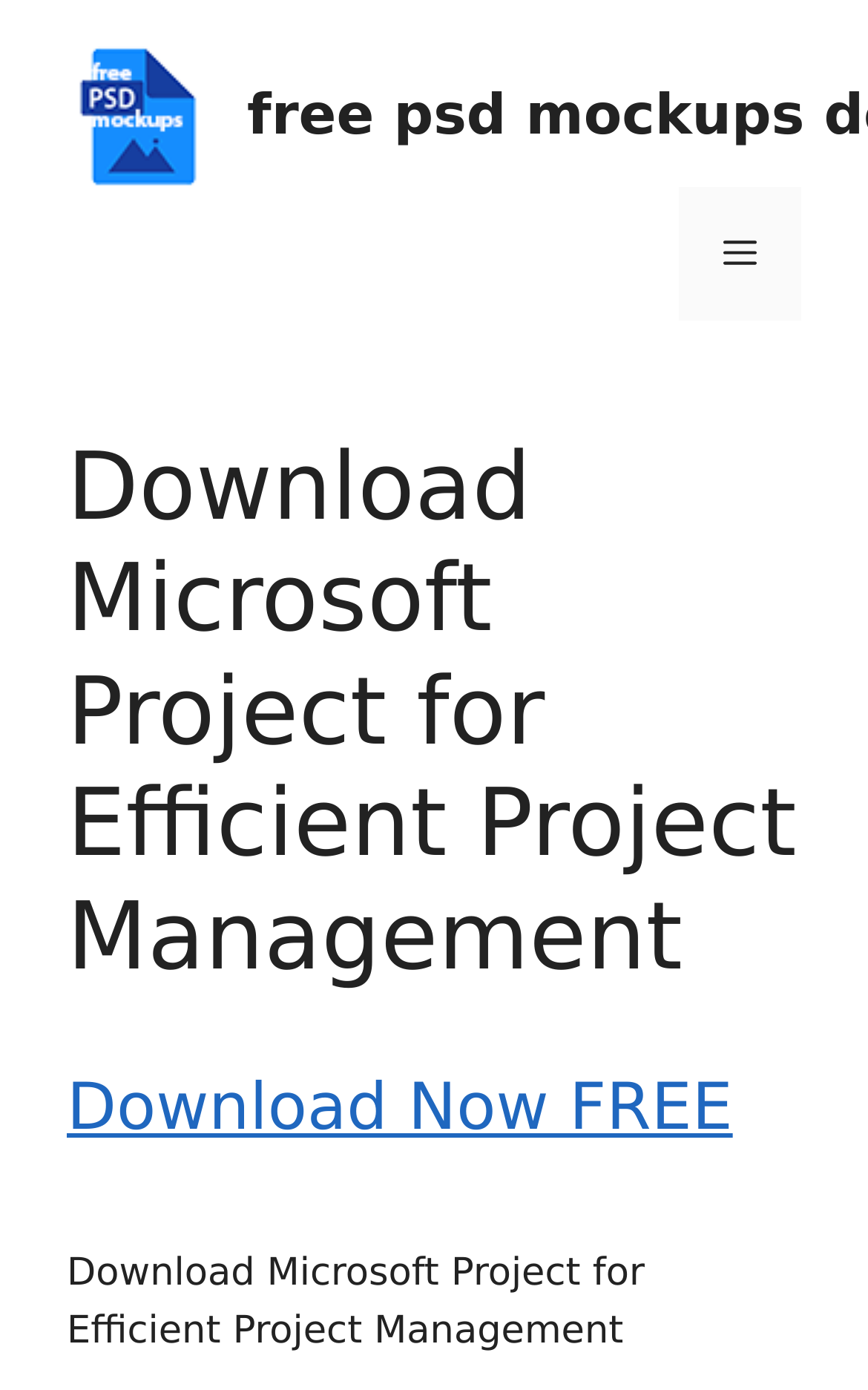Determine the webpage's heading and output its text content.

Download Microsoft Project for Efficient Project Management